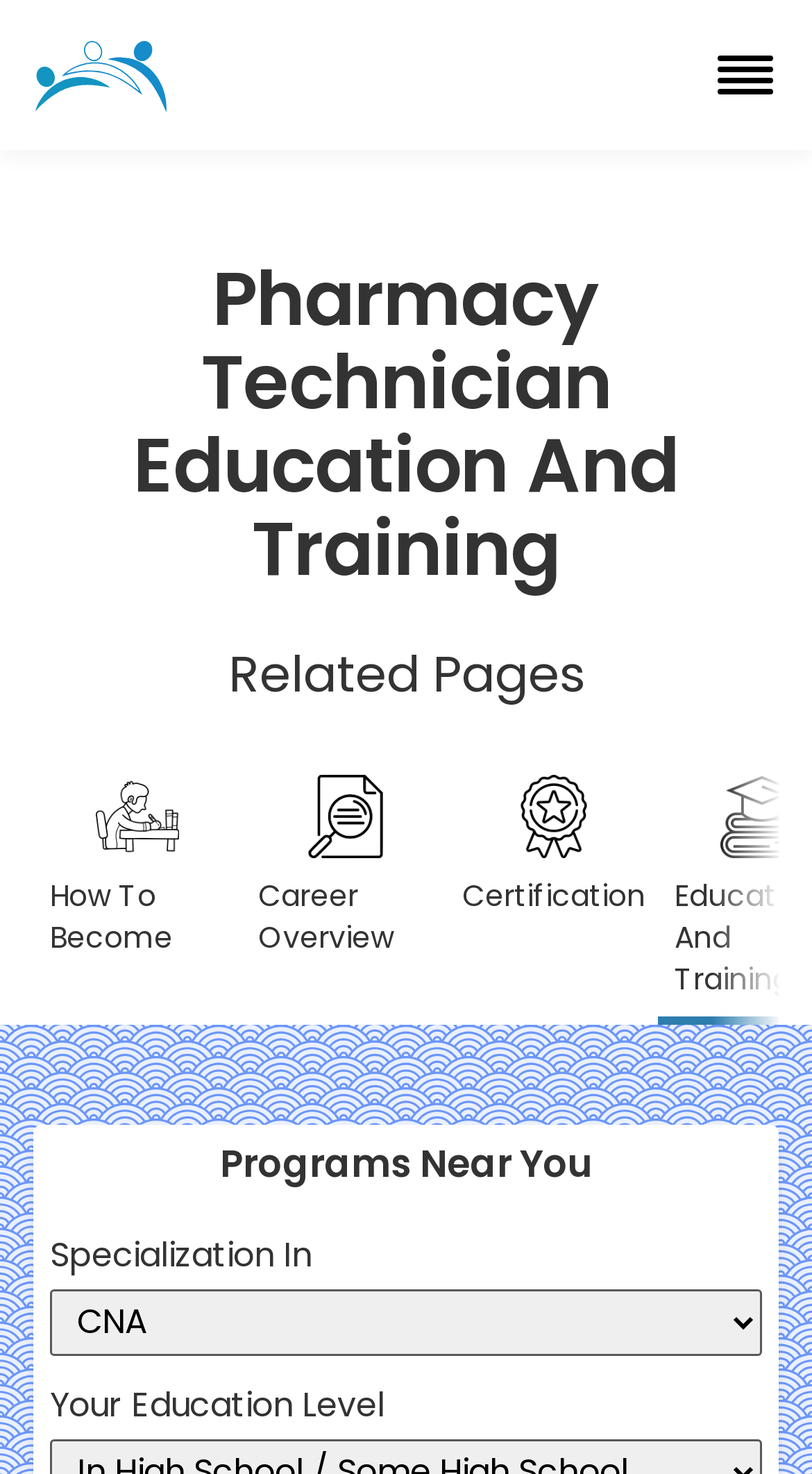Explain in detail what you observe on this webpage.

The webpage is about pharmacy technician education and training programs, with a focus on online and in-person options. At the top left, there is a link to "Allied Health Career" and a button to open the navigation menu at the top right. Below the navigation button, there are several links to related healthcare careers, including dental assistant, dental hygienist, EMT, medical assistant, medical biller and coder, and nutritionist.

The main content of the page is headed by a title "Pharmacy Technician Education And Training" located at the top center. Below the title, there is a section with links to related pages, including "How To Become", "Career Overview", and "Certification". 

On the right side of the page, there is a section with a heading "Programs Near You" and a combobox below it, allowing users to select their education level. At the bottom of the page, there is a text "Specialization In" followed by the combobox.